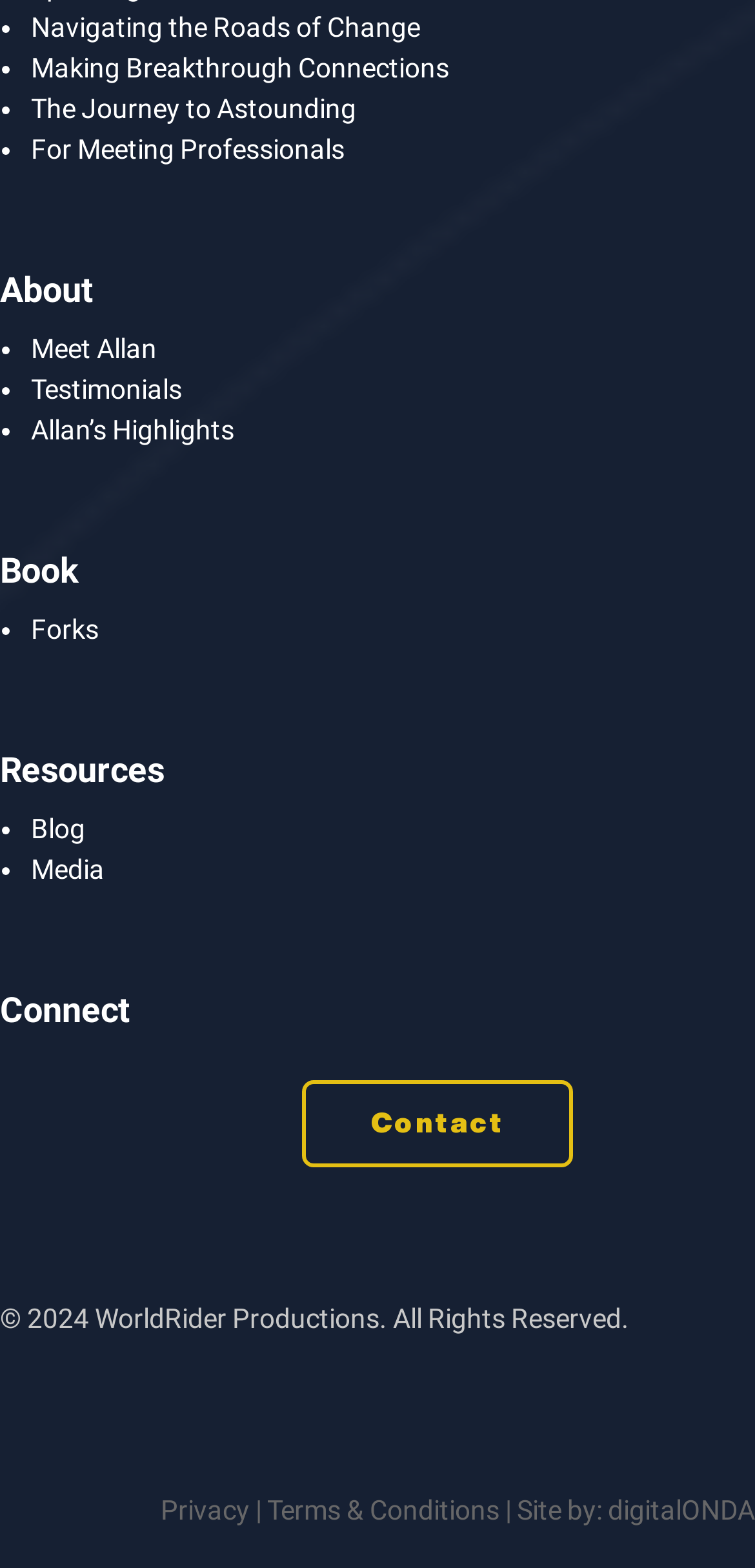Return the bounding box coordinates of the UI element that corresponds to this description: "The Journey to Astounding". The coordinates must be given as four float numbers in the range of 0 and 1, [left, top, right, bottom].

[0.041, 0.06, 0.472, 0.08]